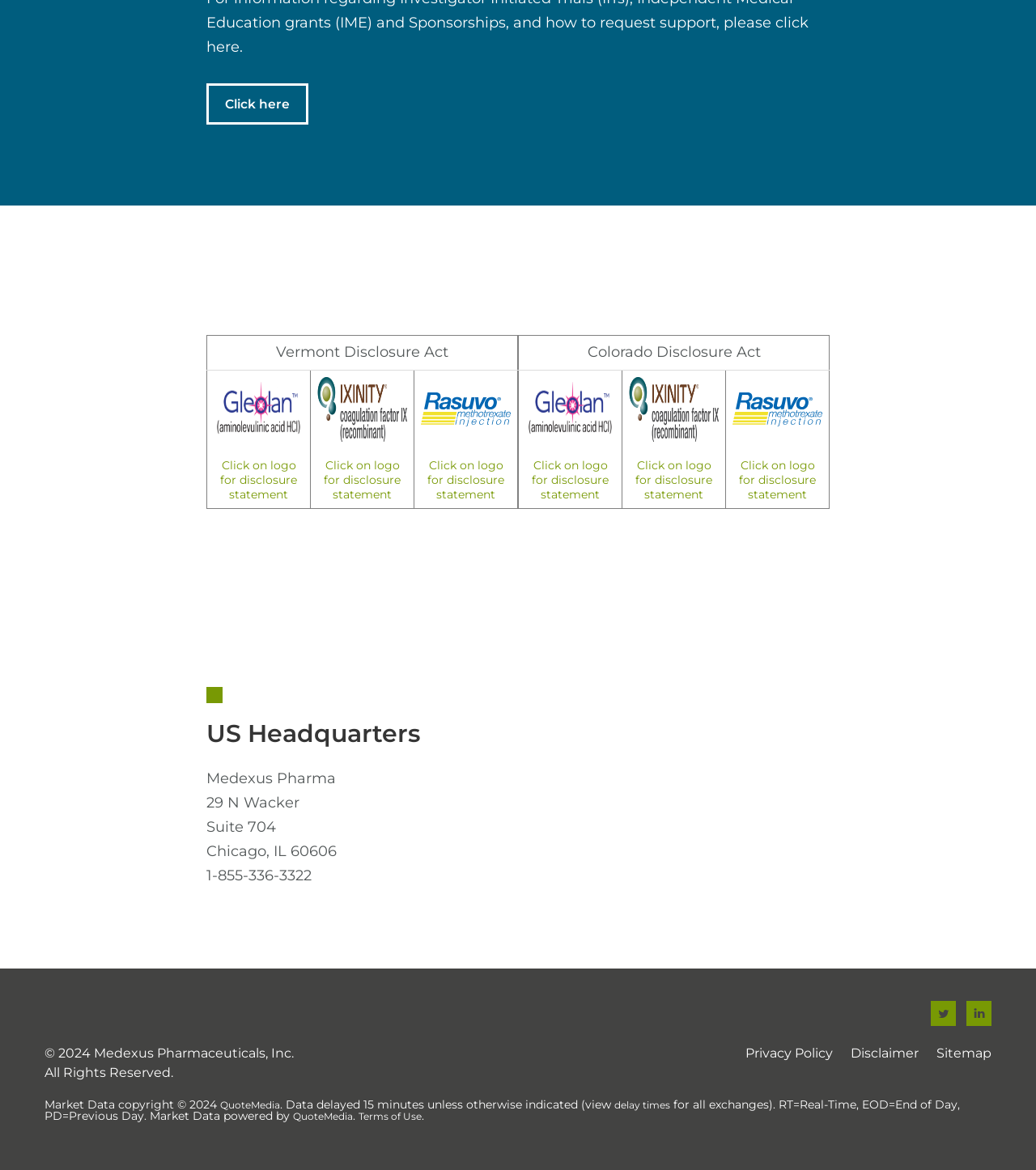What is the phone number at the US Headquarters?
Please provide a single word or phrase answer based on the image.

1-855-336-3322